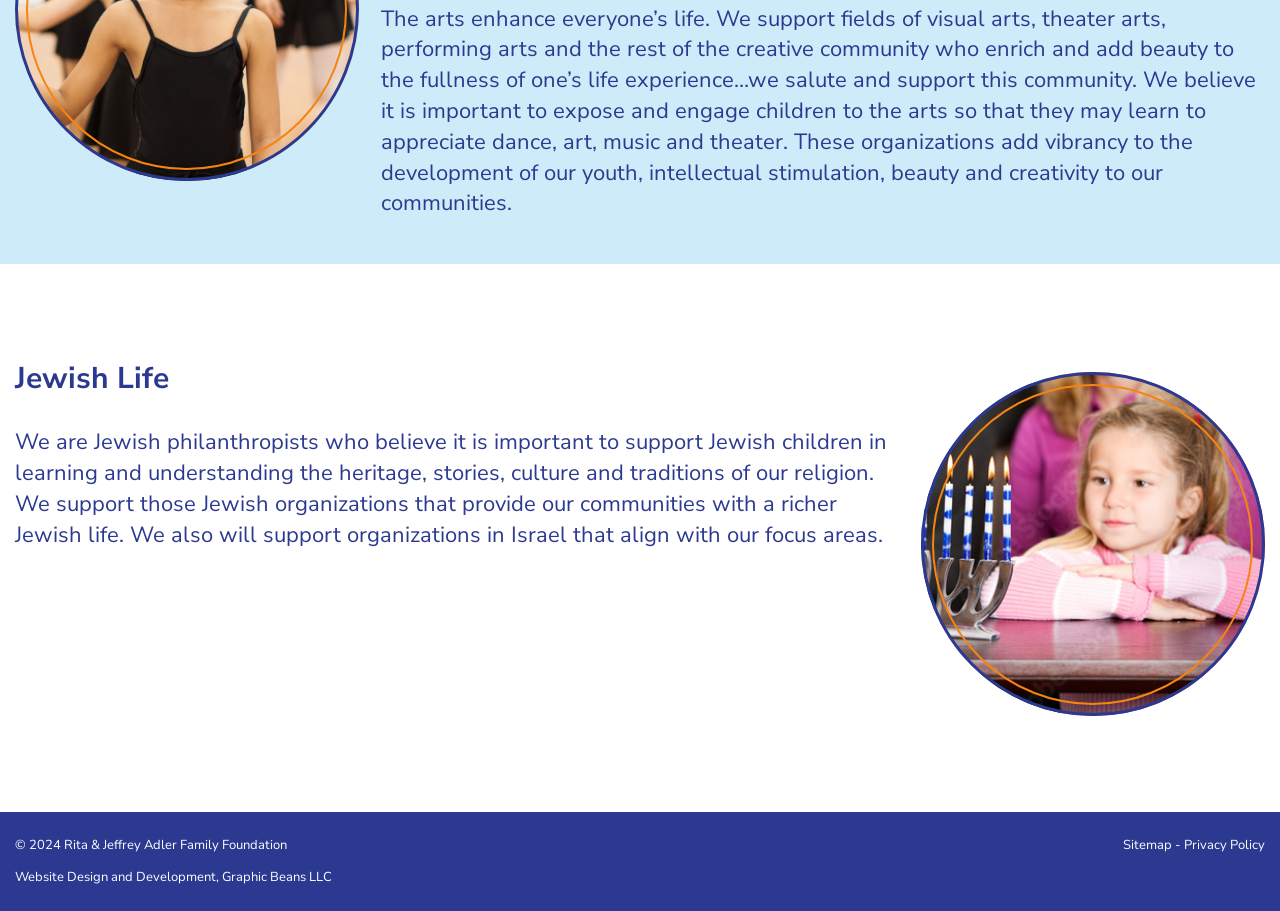What is the copyright year of the website?
Refer to the image and provide a one-word or short phrase answer.

2024